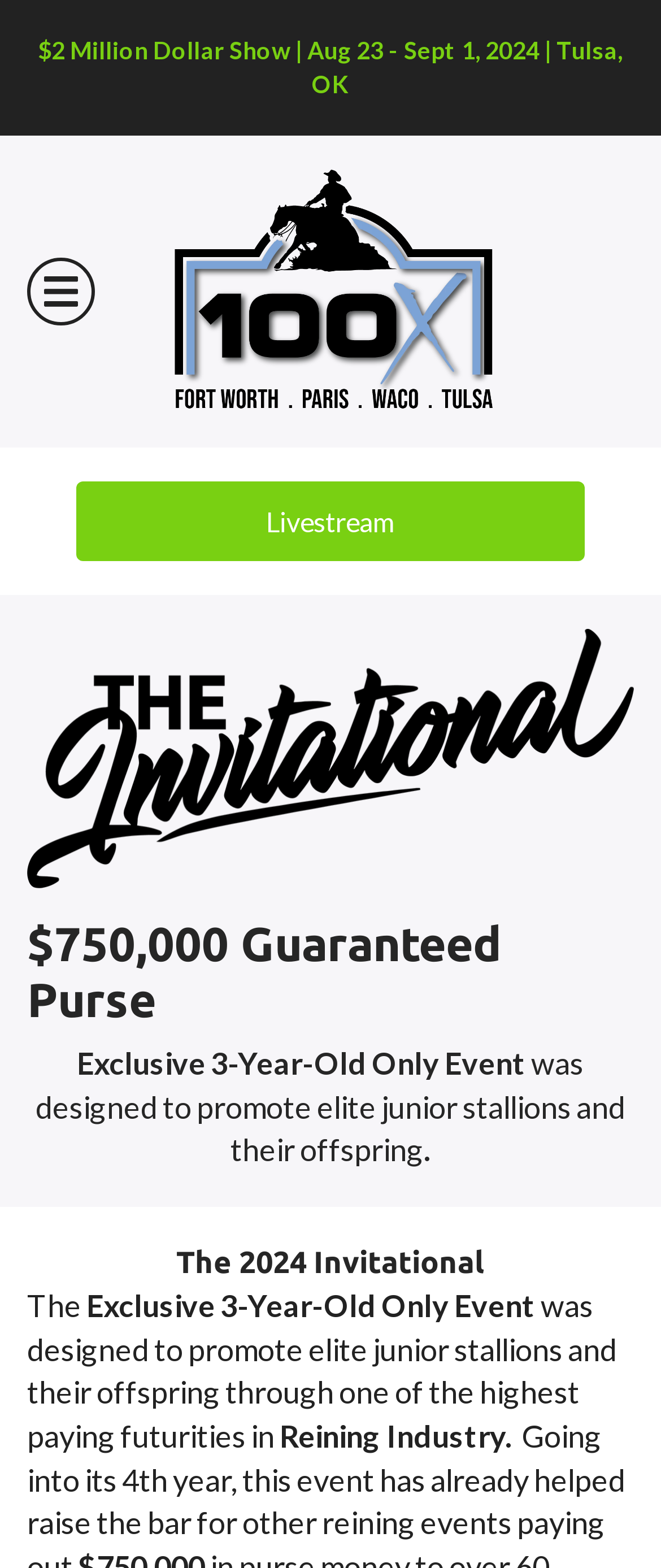What is the purpose of the event?
Respond with a short answer, either a single word or a phrase, based on the image.

Promote elite junior stallions and their offspring